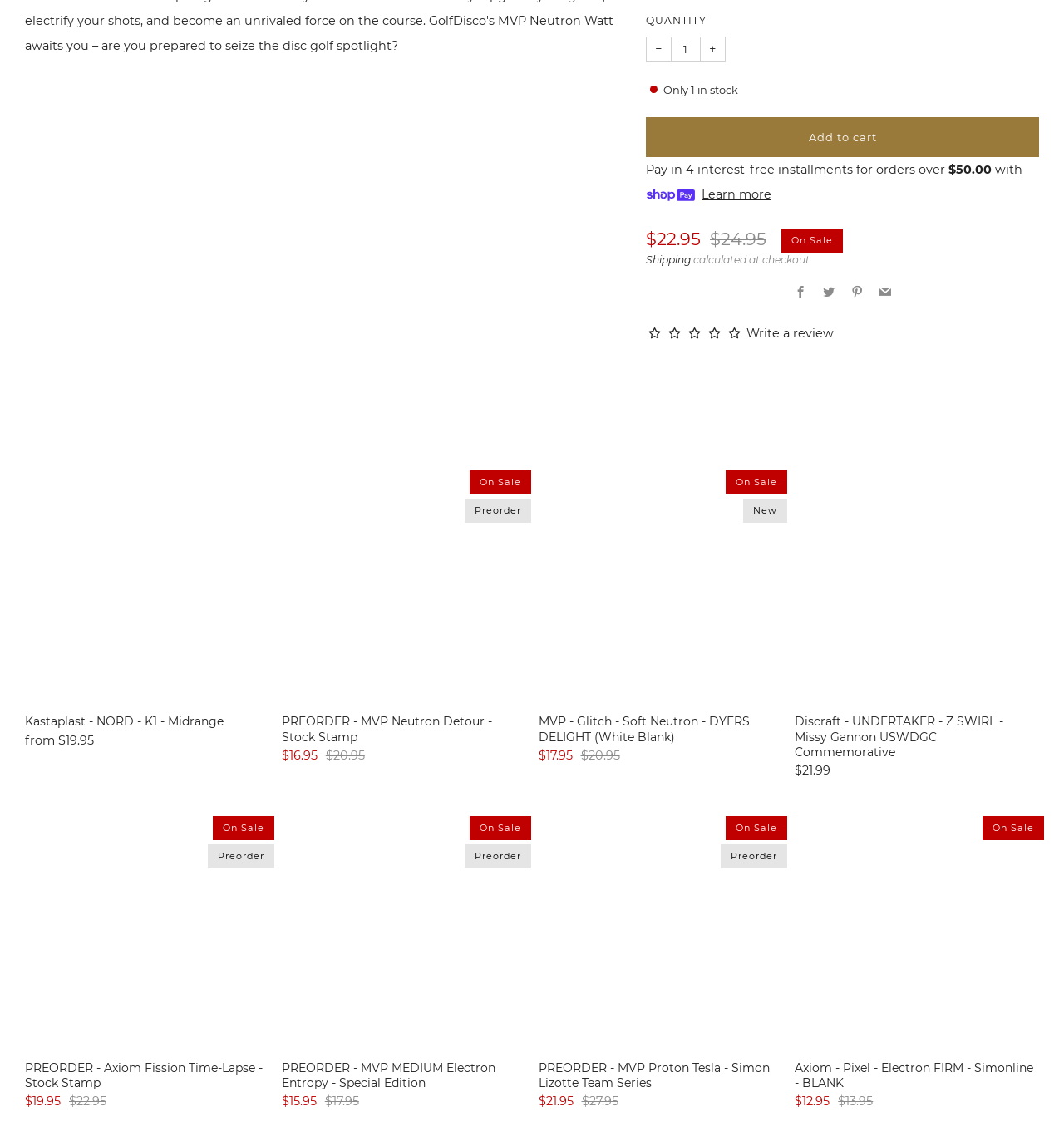Find the bounding box of the UI element described as: "$21.99". The bounding box coordinates should be given as four float values between 0 and 1, i.e., [left, top, right, bottom].

[0.747, 0.628, 0.977, 0.638]